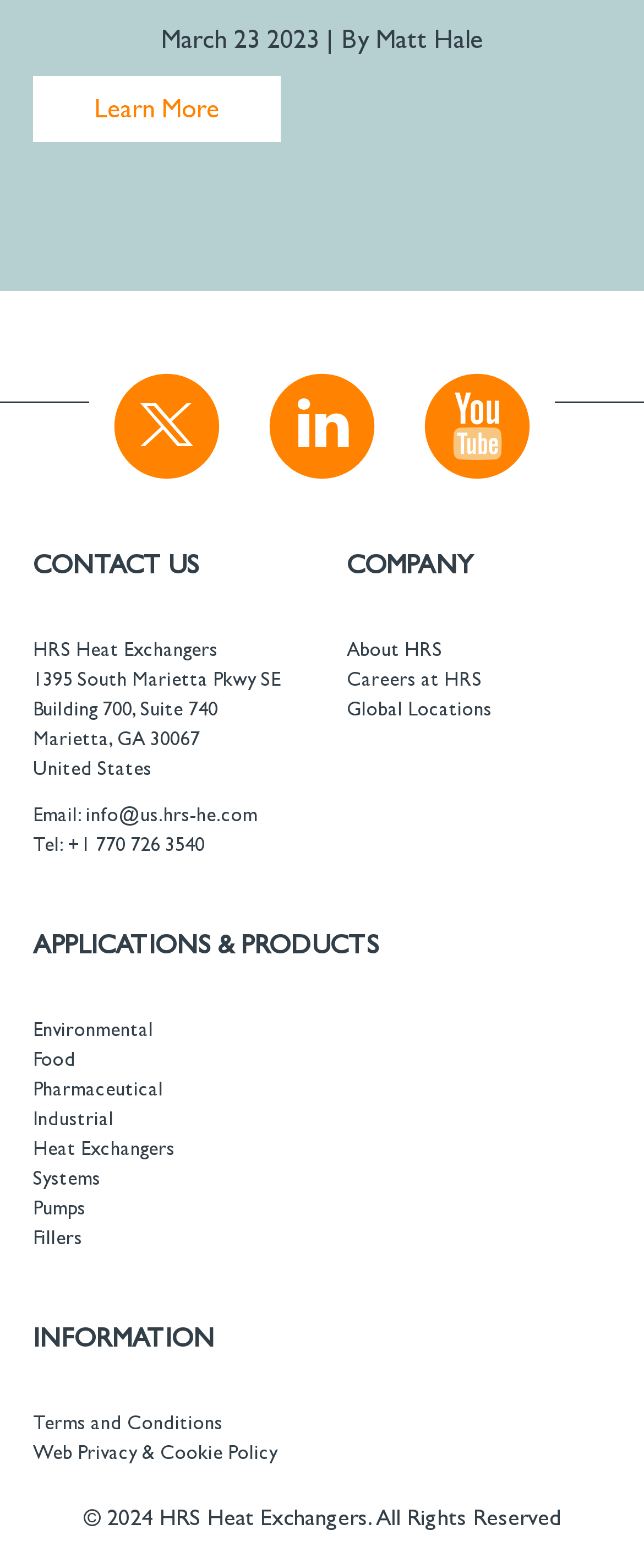Analyze the image and answer the question with as much detail as possible: 
What are the main categories listed on the webpage?

I found the main categories listed on the webpage, which are 'COMPANY', 'APPLICATIONS & PRODUCTS', and 'INFORMATION', located at the top and middle of the webpage.